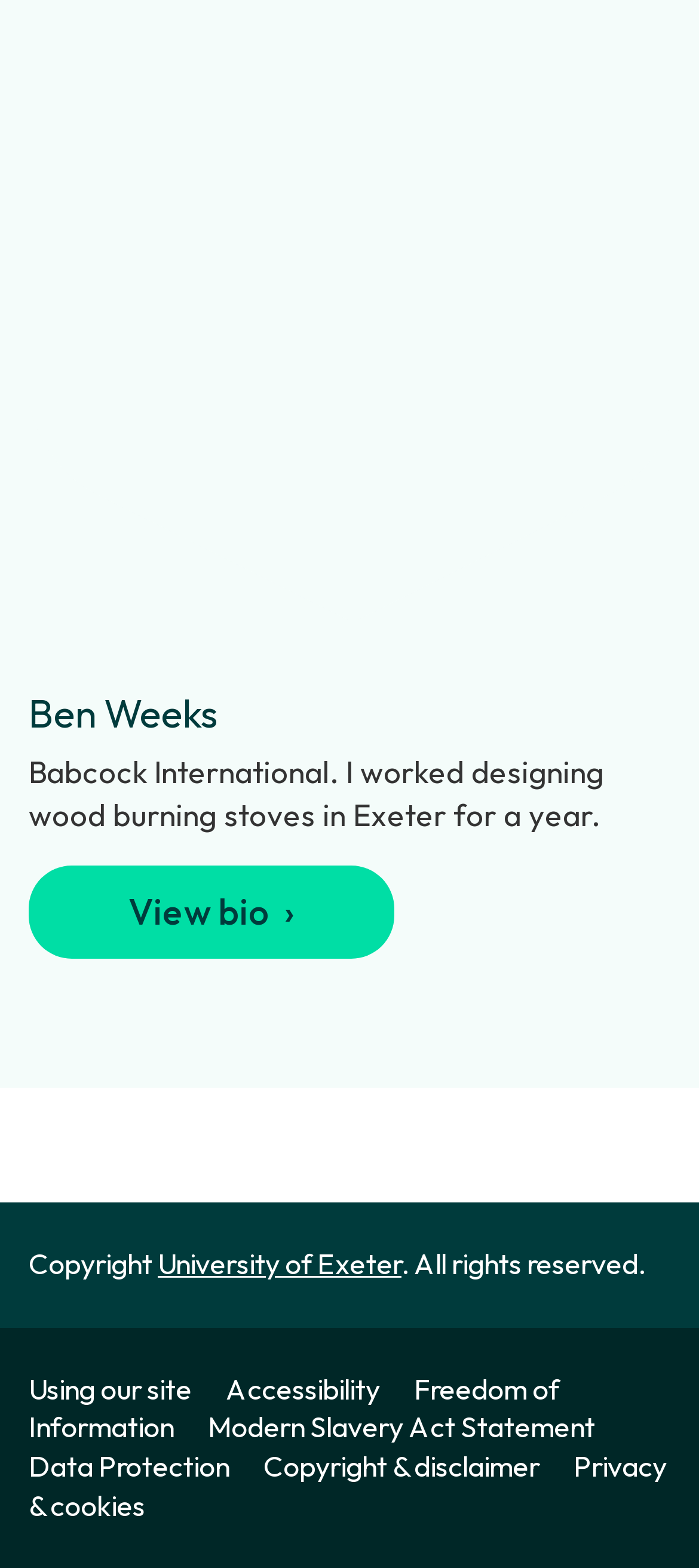Using the webpage screenshot, find the UI element described by Freedom of Information. Provide the bounding box coordinates in the format (top-left x, top-left y, bottom-right x, bottom-right y), ensuring all values are floating point numbers between 0 and 1.

[0.041, 0.874, 0.8, 0.922]